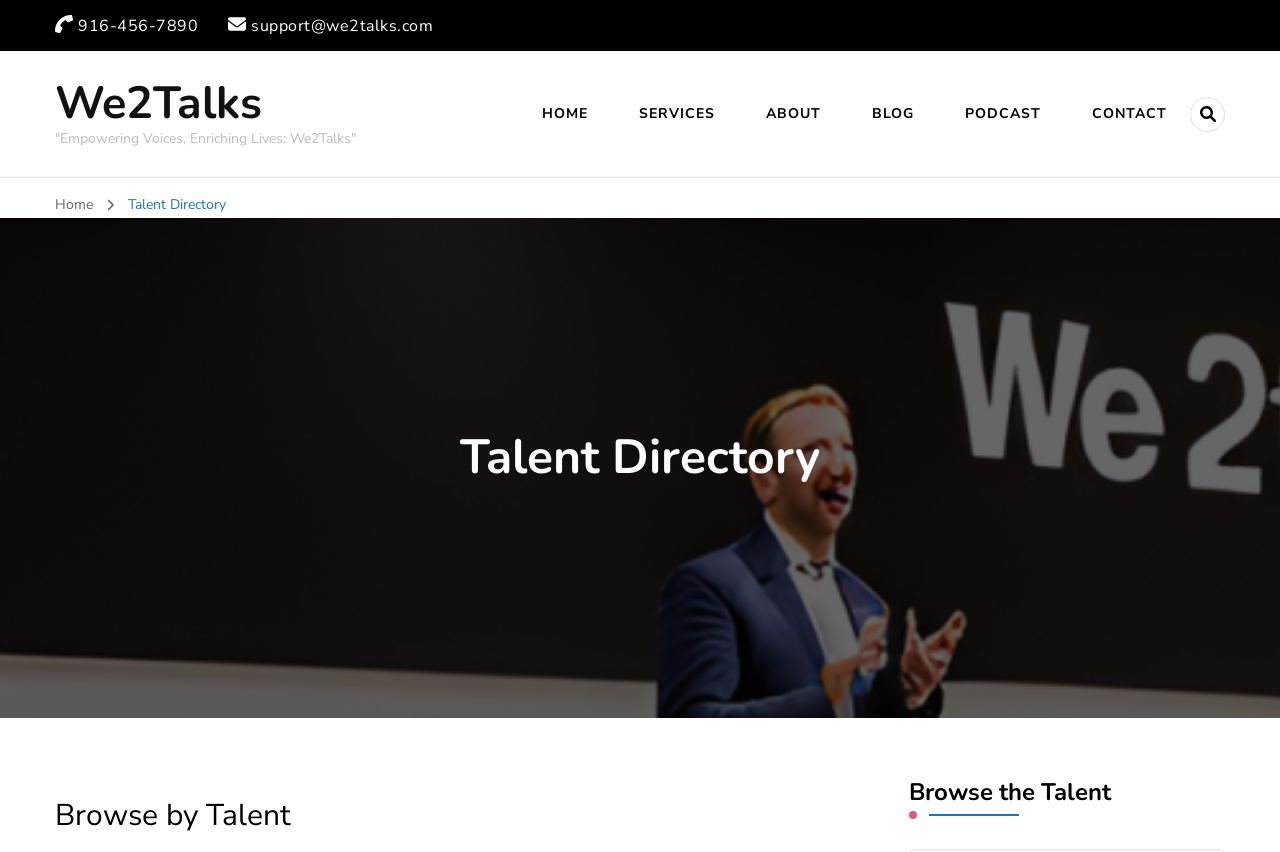Identify the bounding box coordinates of the clickable section necessary to follow the following instruction: "browse the talent directory". The coordinates should be presented as four float numbers from 0 to 1, i.e., [left, top, right, bottom].

[0.1, 0.229, 0.177, 0.252]